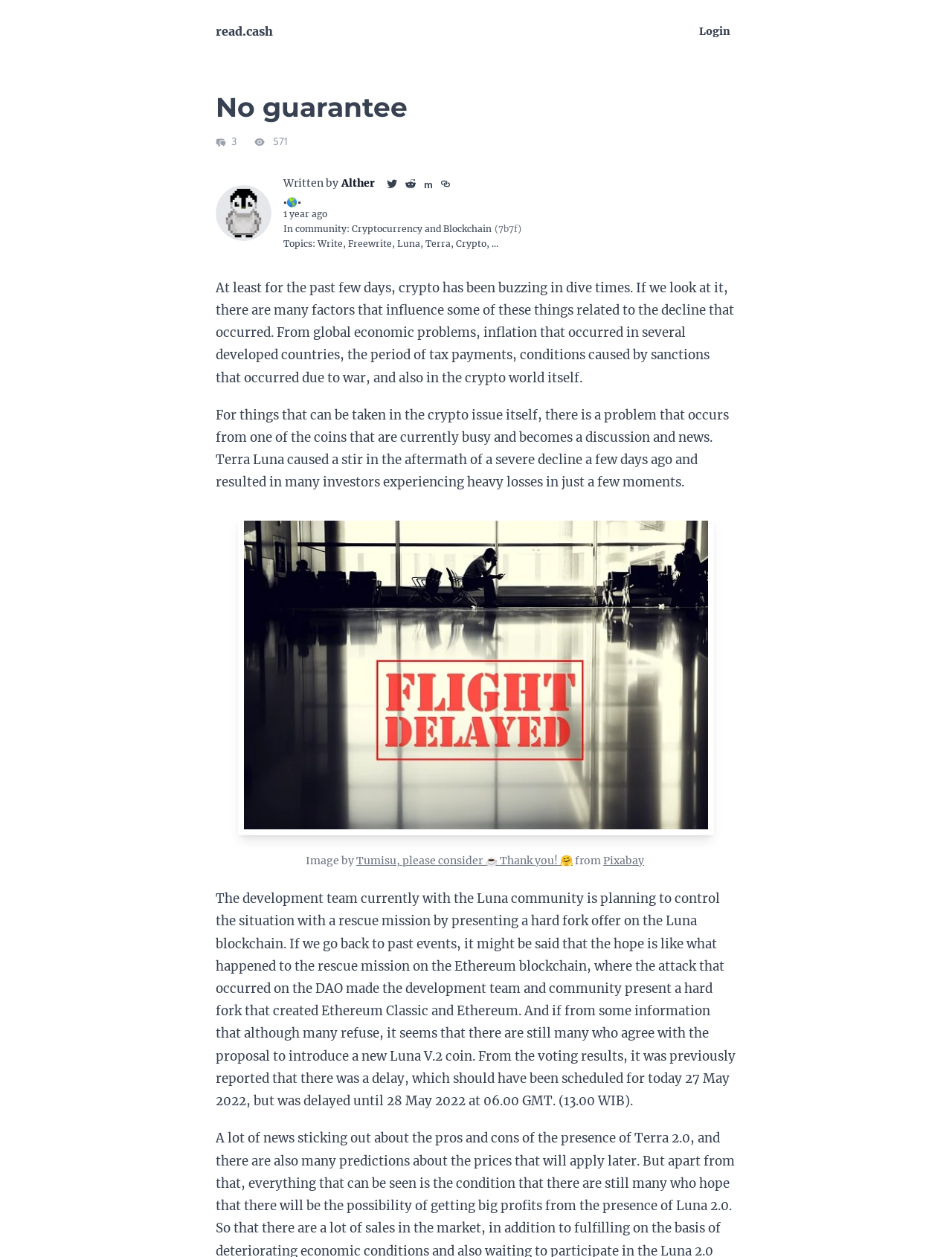What is the topic of the article?
Please provide an in-depth and detailed response to the question.

The topic of the article can be found in the section where it says 'In community: Cryptocurrency and Blockchain(7b7f)', indicating that the article is related to cryptocurrency and blockchain.